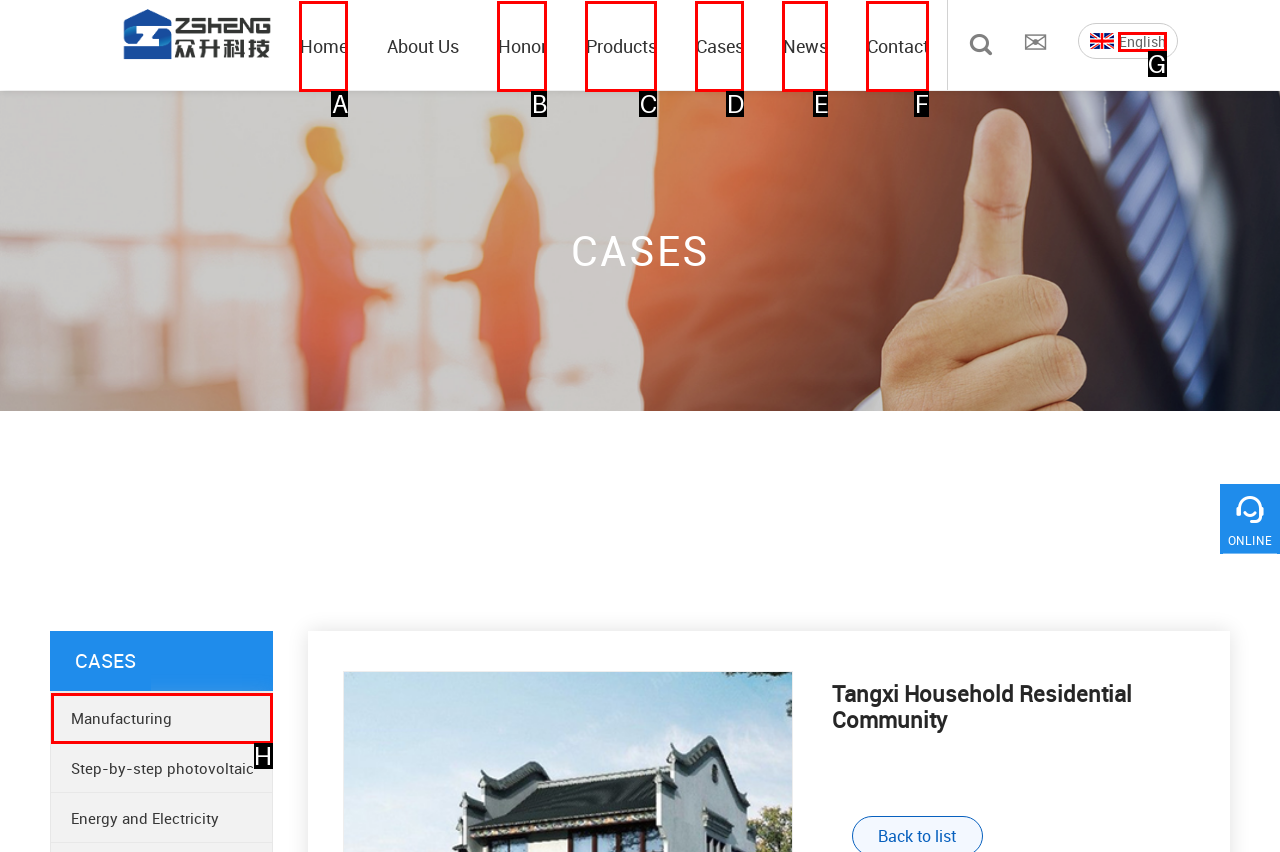Which lettered option should I select to achieve the task: Switch to English language according to the highlighted elements in the screenshot?

G